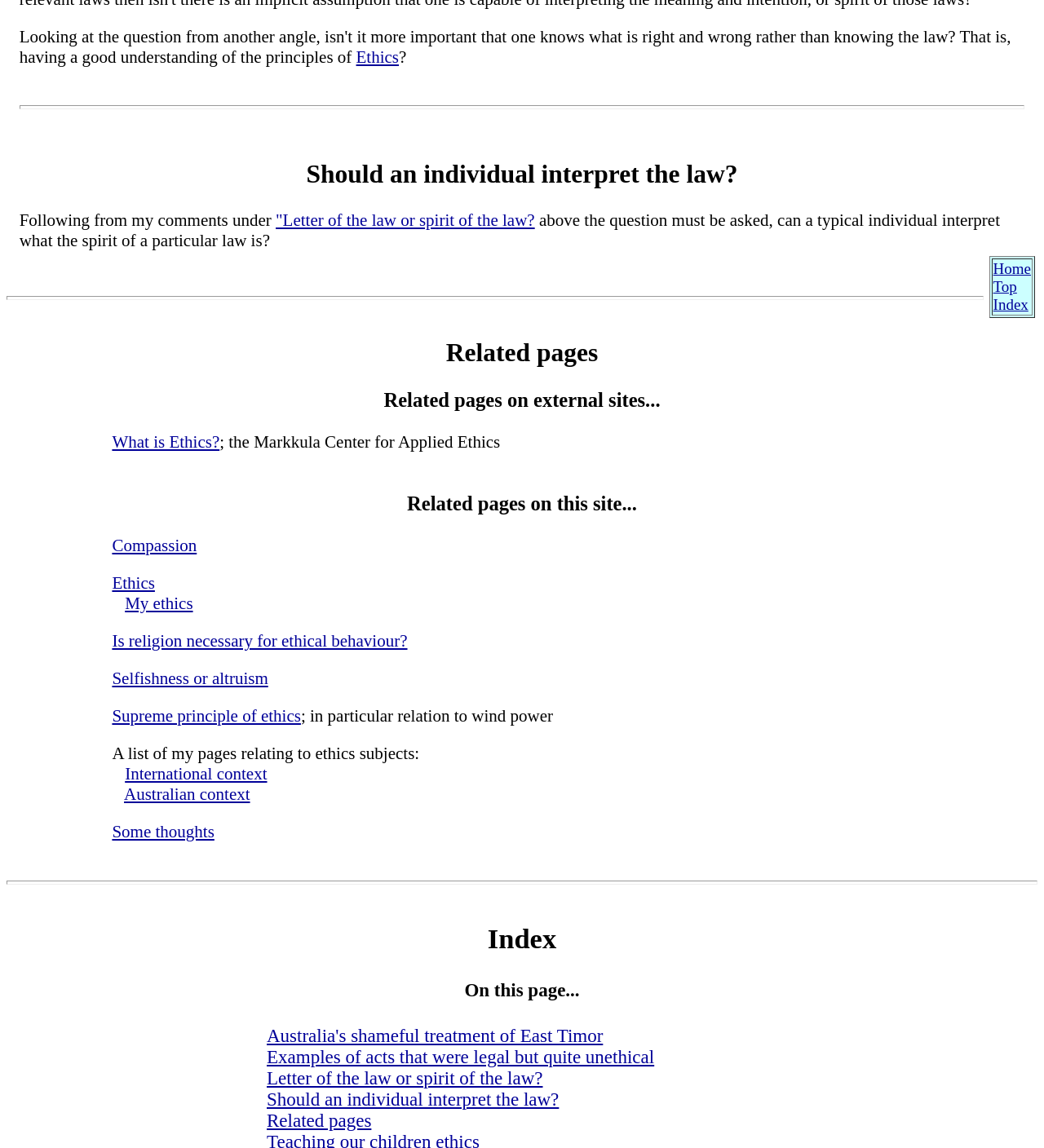Locate the bounding box coordinates of the area that needs to be clicked to fulfill the following instruction: "Read 'Should an individual interpret the law?'". The coordinates should be in the format of four float numbers between 0 and 1, namely [left, top, right, bottom].

[0.018, 0.139, 0.982, 0.165]